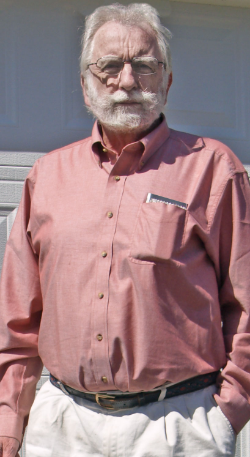What color is the man's shirt?
Provide a detailed and well-explained answer to the question.

The man is dressed in a light pink button-up shirt with rolled-up sleeves, which complements his beige trousers.